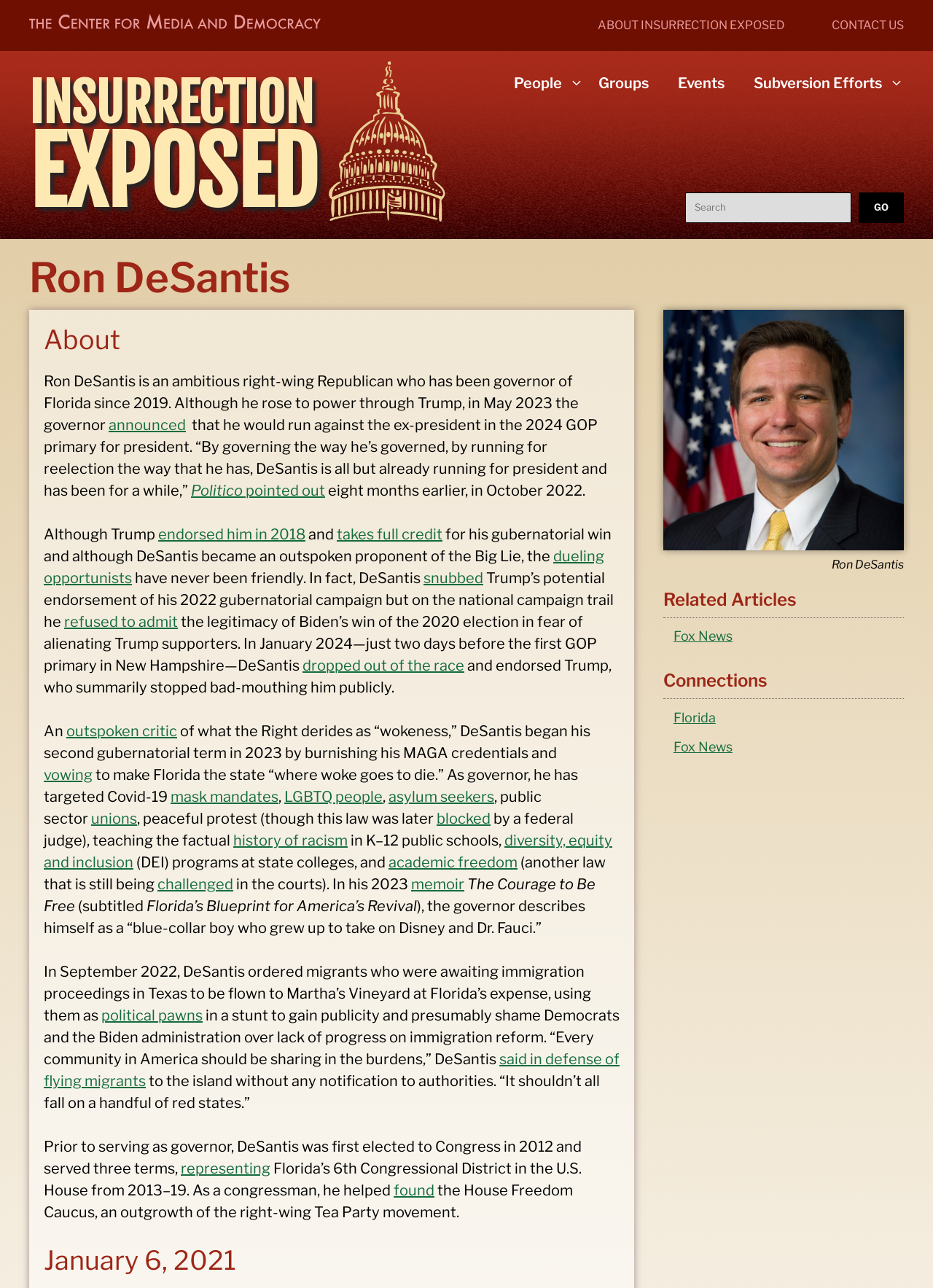Please give the bounding box coordinates of the area that should be clicked to fulfill the following instruction: "Learn about Insurrection Exposed". The coordinates should be in the format of four float numbers from 0 to 1, i.e., [left, top, right, bottom].

[0.641, 0.014, 0.841, 0.025]